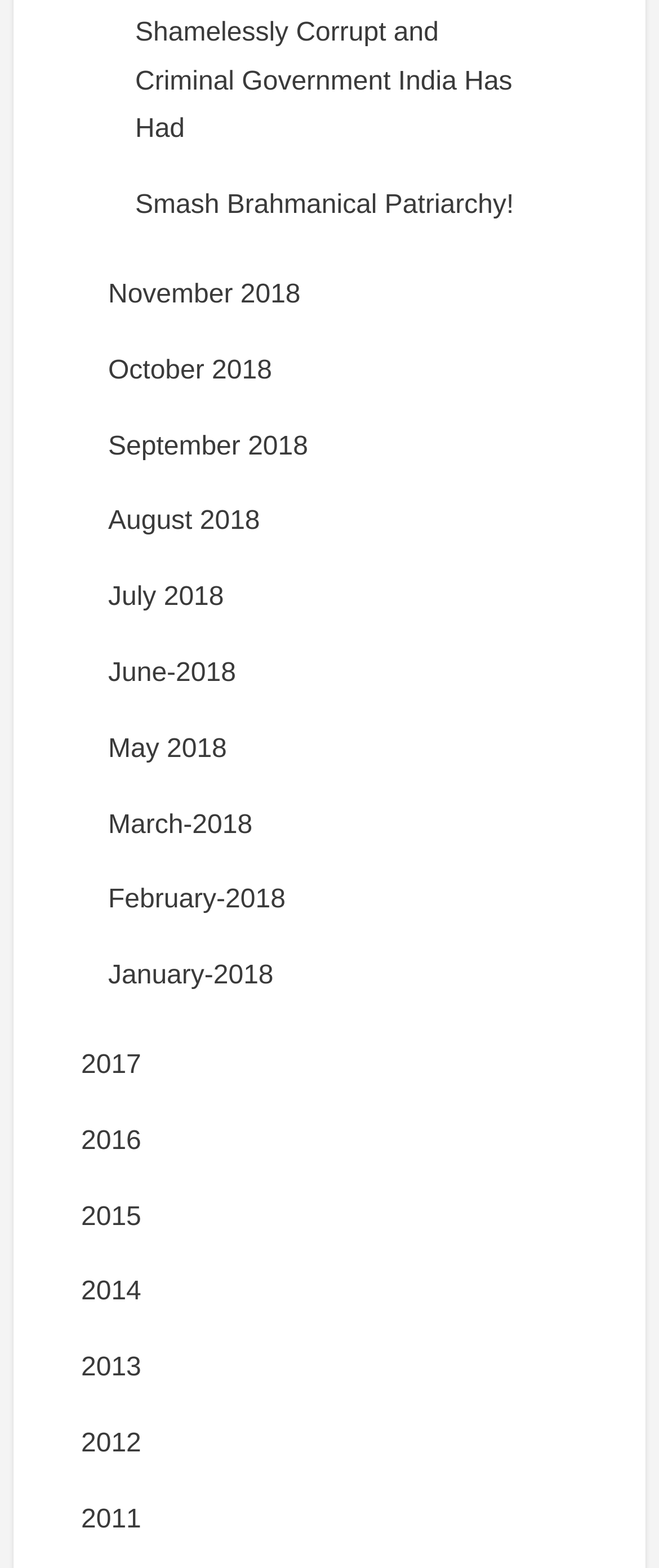Identify the bounding box for the described UI element: "July 2018".

[0.164, 0.372, 0.34, 0.39]